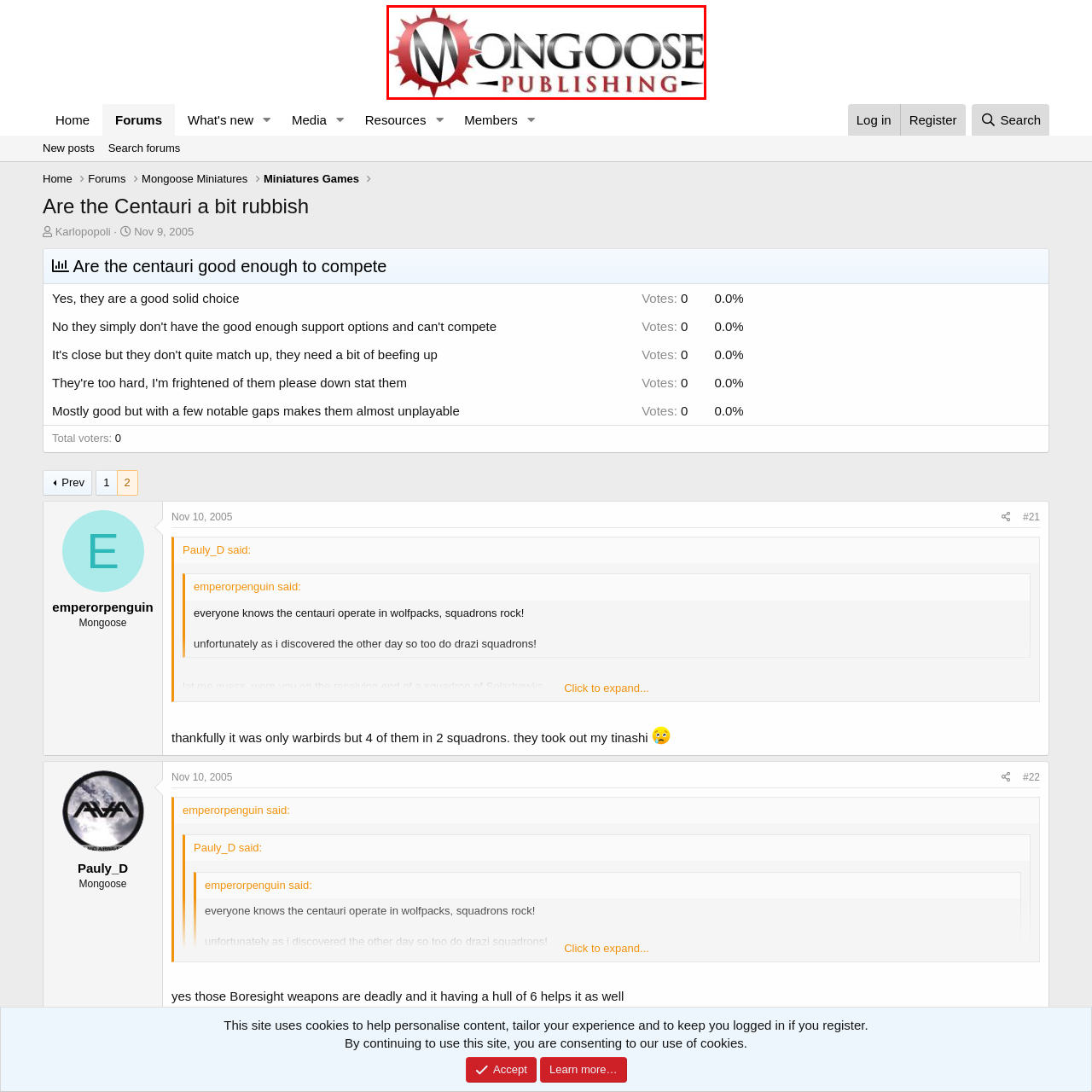Give an in-depth description of the picture inside the red marked area.

The image displays the logo of Mongoose Publishing, characterized by a prominent "M" in a sleek, stylized font. The "M" is enclosed within a circular emblem featuring spikes, suggesting dynamism and creativity, while the word "PUBLISHING" is positioned below in a bold, black serif typeface. This logo reflects the company's identity as a publisher focused on tabletop gaming and related media. The overall design combines modern elements with a sense of adventure, appealing to audiences interested in immersive gaming experiences.